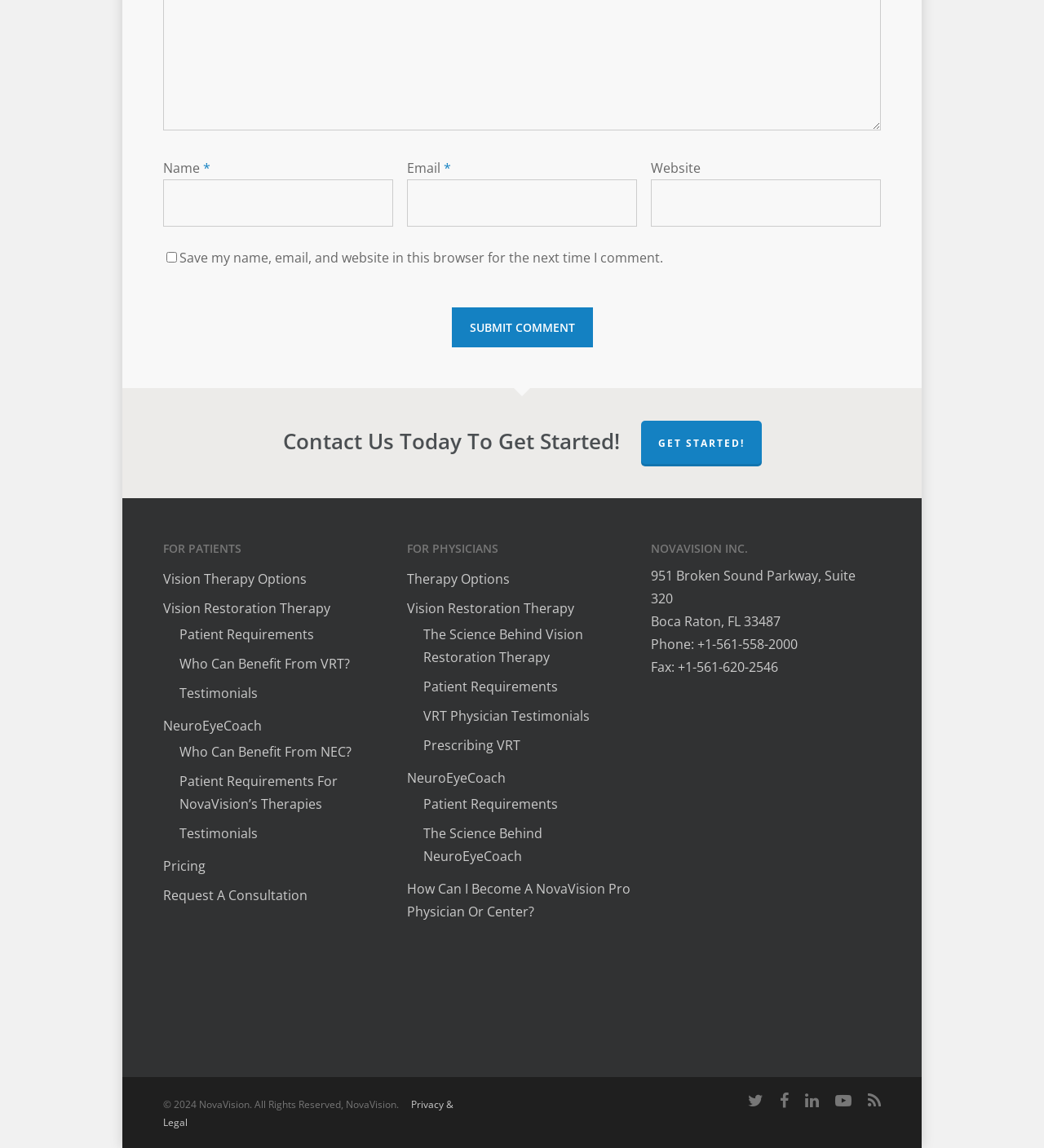What are the two categories of links in the middle section?
Please describe in detail the information shown in the image to answer the question.

The middle section of the webpage has two categories of links, one for patients and one for physicians. The links under 'For Patients' include 'Vision Therapy Options', 'Vision Restoration Therapy', and others, while the links under 'For Physicians' include 'Therapy Options', 'Vision Restoration Therapy', and others.